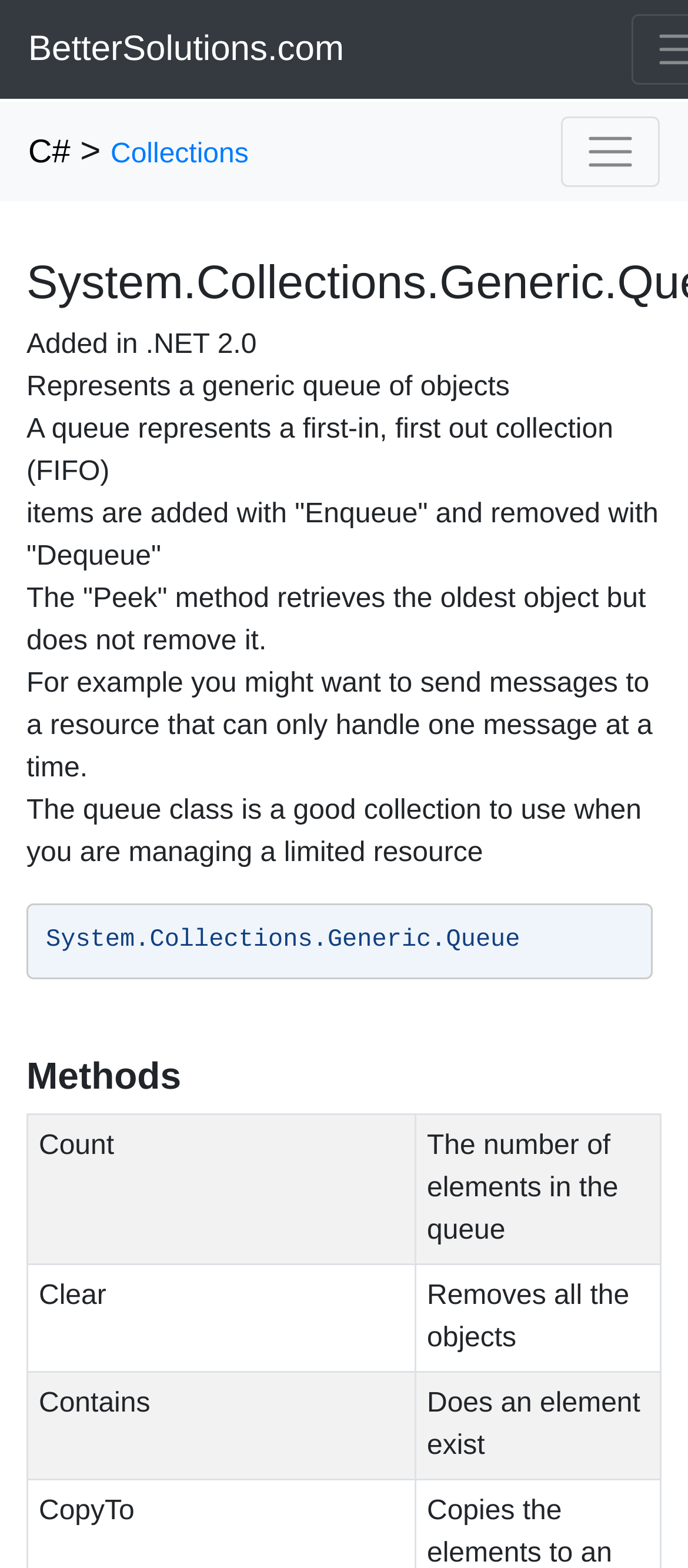Determine the bounding box coordinates for the UI element described. Format the coordinates as (top-left x, top-left y, bottom-right x, bottom-right y) and ensure all values are between 0 and 1. Element description: C#

[0.041, 0.084, 0.102, 0.108]